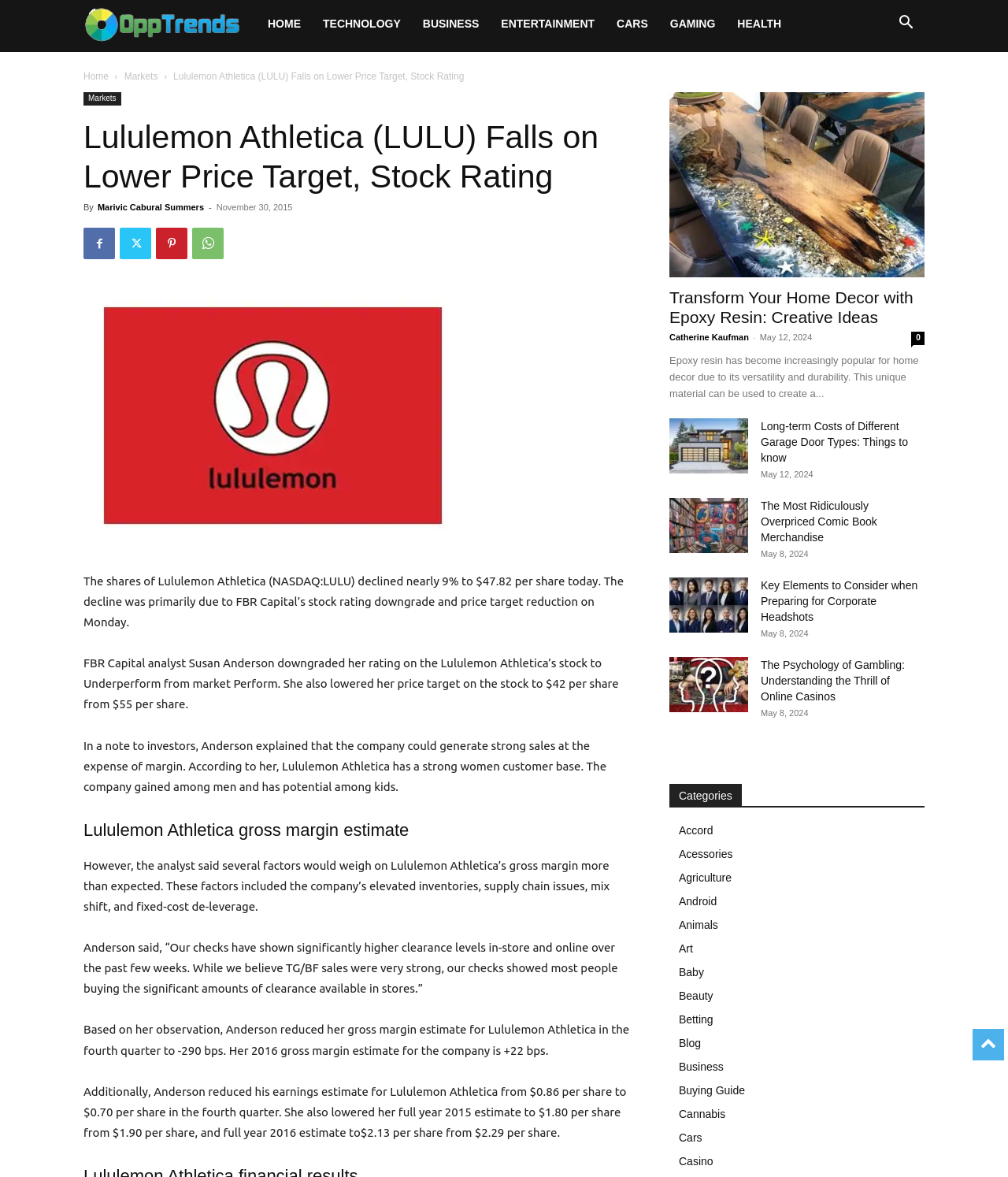Answer the question below with a single word or a brief phrase: 
What is the current price target of Lululemon Athletica's stock?

$42 per share